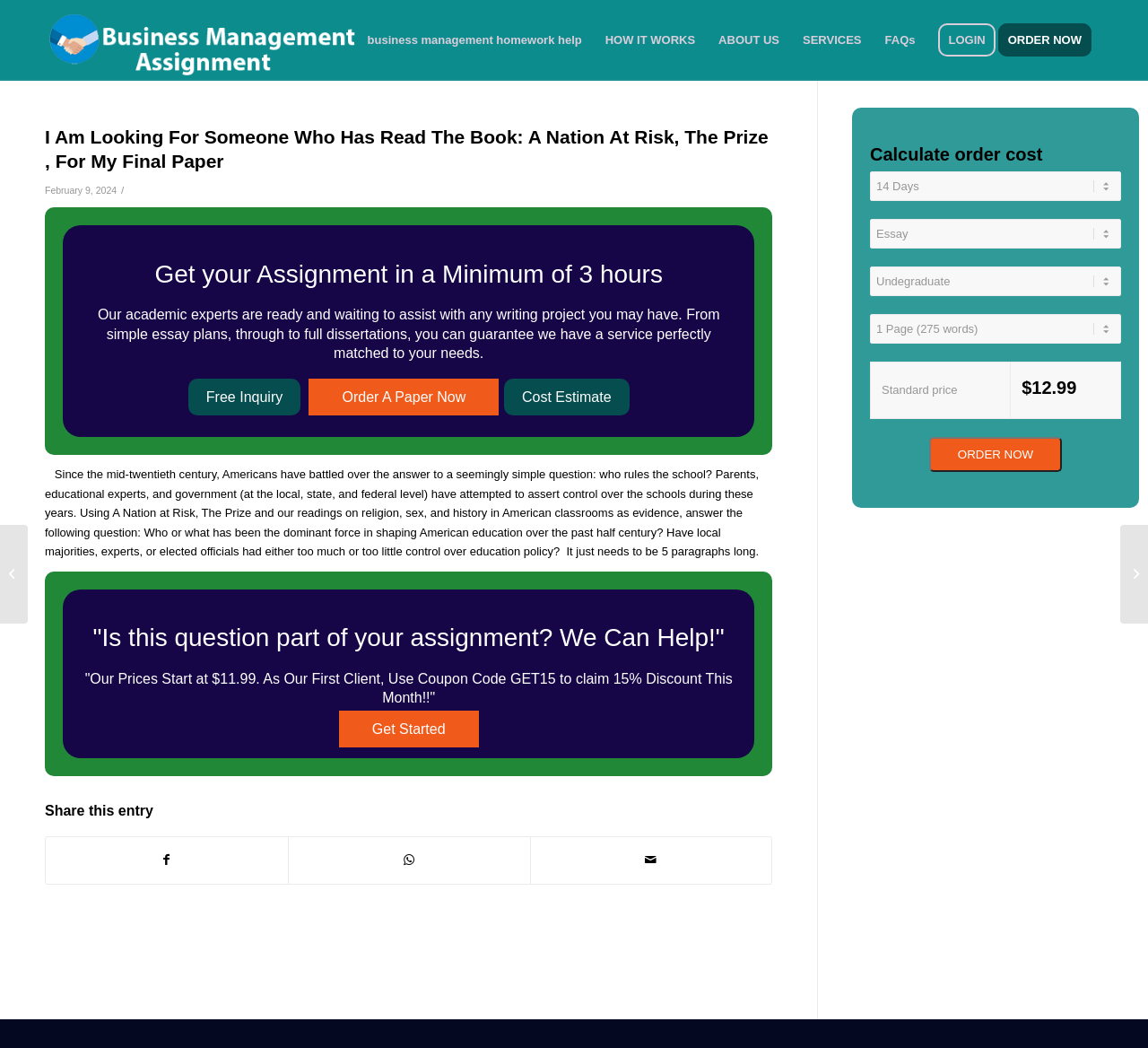Identify the bounding box for the UI element described as: "kali.olsson@hvac.lth.se". The coordinates should be four float numbers between 0 and 1, i.e., [left, top, right, bottom].

None